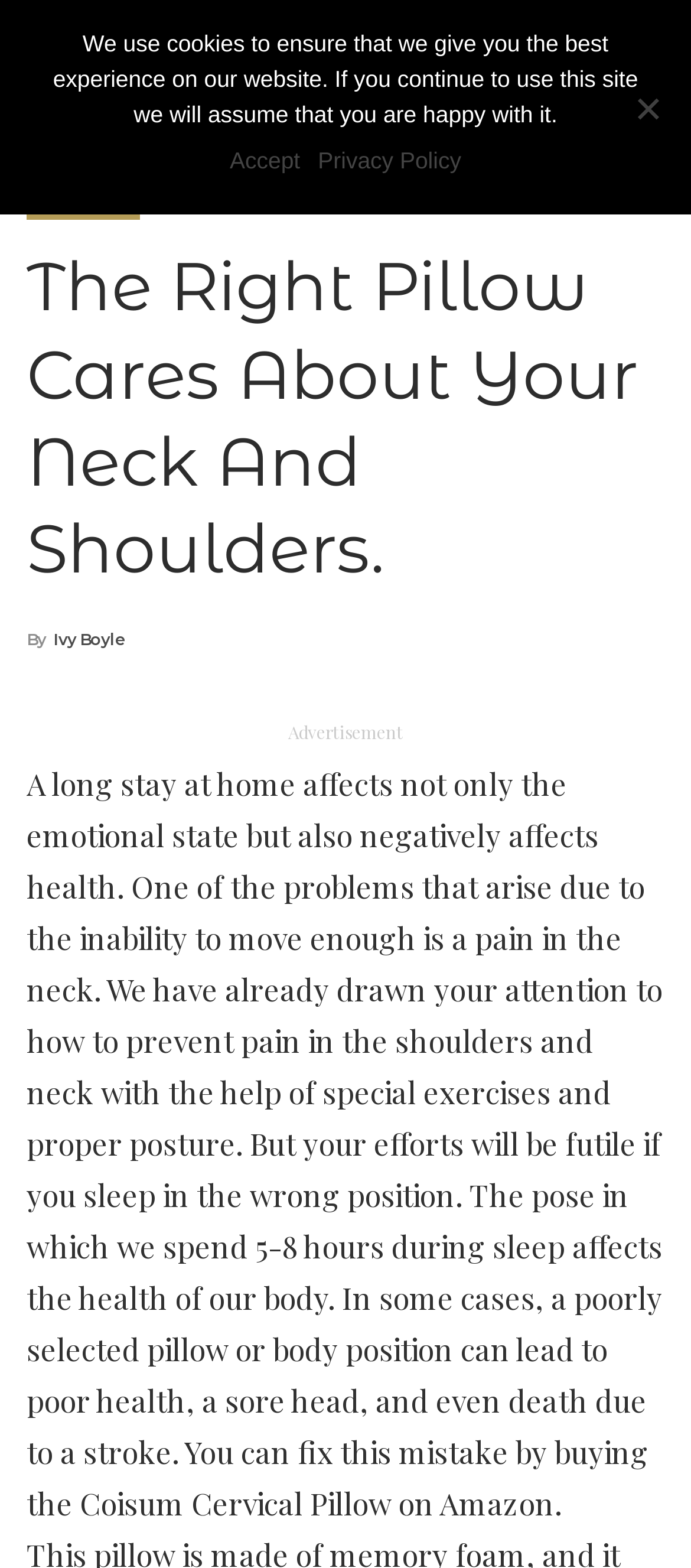Create a detailed summary of all the visual and textual information on the webpage.

The webpage appears to be a health-related article or blog post. At the top left, there is a link to the website "Keepinfit.net" and a link to the "HEALTH" section. Below these links, there is a heading that reads "The Right Pillow Cares About Your Neck And Shoulders." 

To the right of the heading, there is a link indicating the author's name, "By Ivy Boyle". Below the author's name, there is a static text block that serves as an advertisement. 

The main content of the webpage is a long paragraph of text that discusses the negative effects of a long stay at home on one's health, particularly in relation to neck pain. The text explains that sleeping in the wrong position can lead to poor health and even death due to a stroke, and suggests using the Coisum Cervical Pillow on Amazon to prevent this.

At the very top of the page, there is a cookie notice dialog that spans the entire width of the page. The dialog contains a message about the website's use of cookies, along with links to "Accept" the cookies and to view the "Privacy Policy". There is also a "No" button at the top right corner of the dialog.